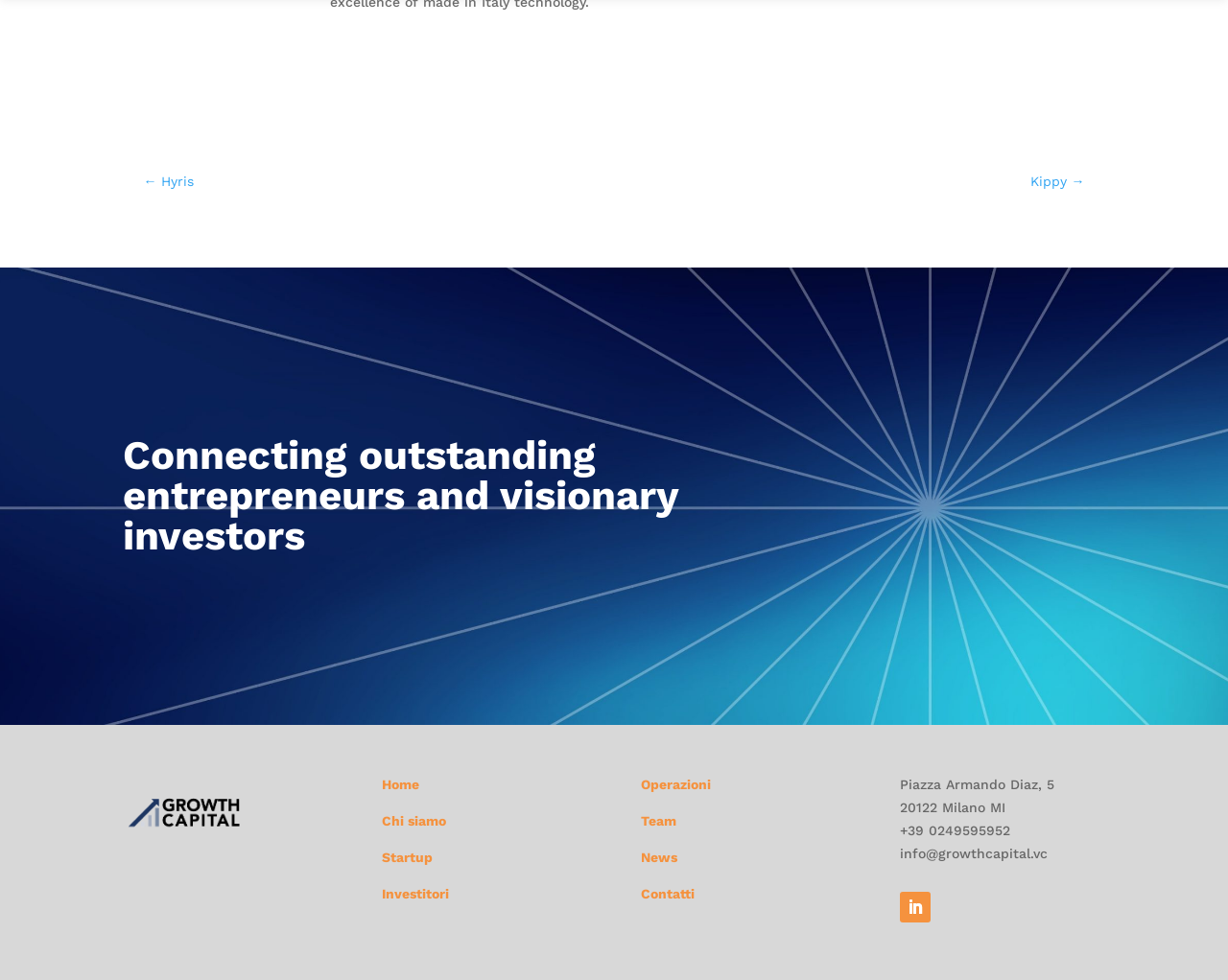What is the phone number?
Refer to the image and provide a one-word or short phrase answer.

+39 0249595952